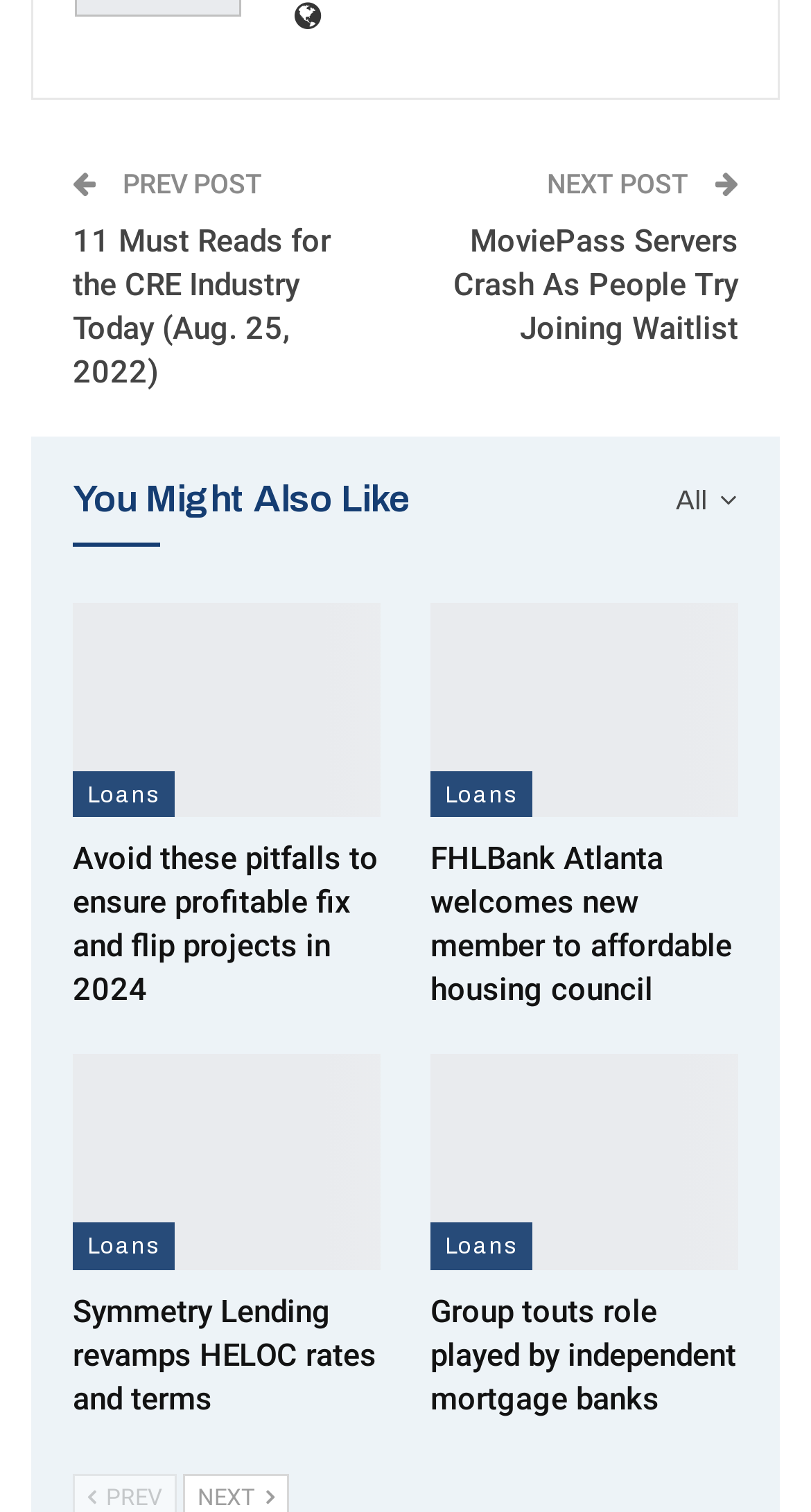Locate the bounding box coordinates of the area where you should click to accomplish the instruction: "Click on the 'Loans' link".

[0.09, 0.51, 0.215, 0.541]